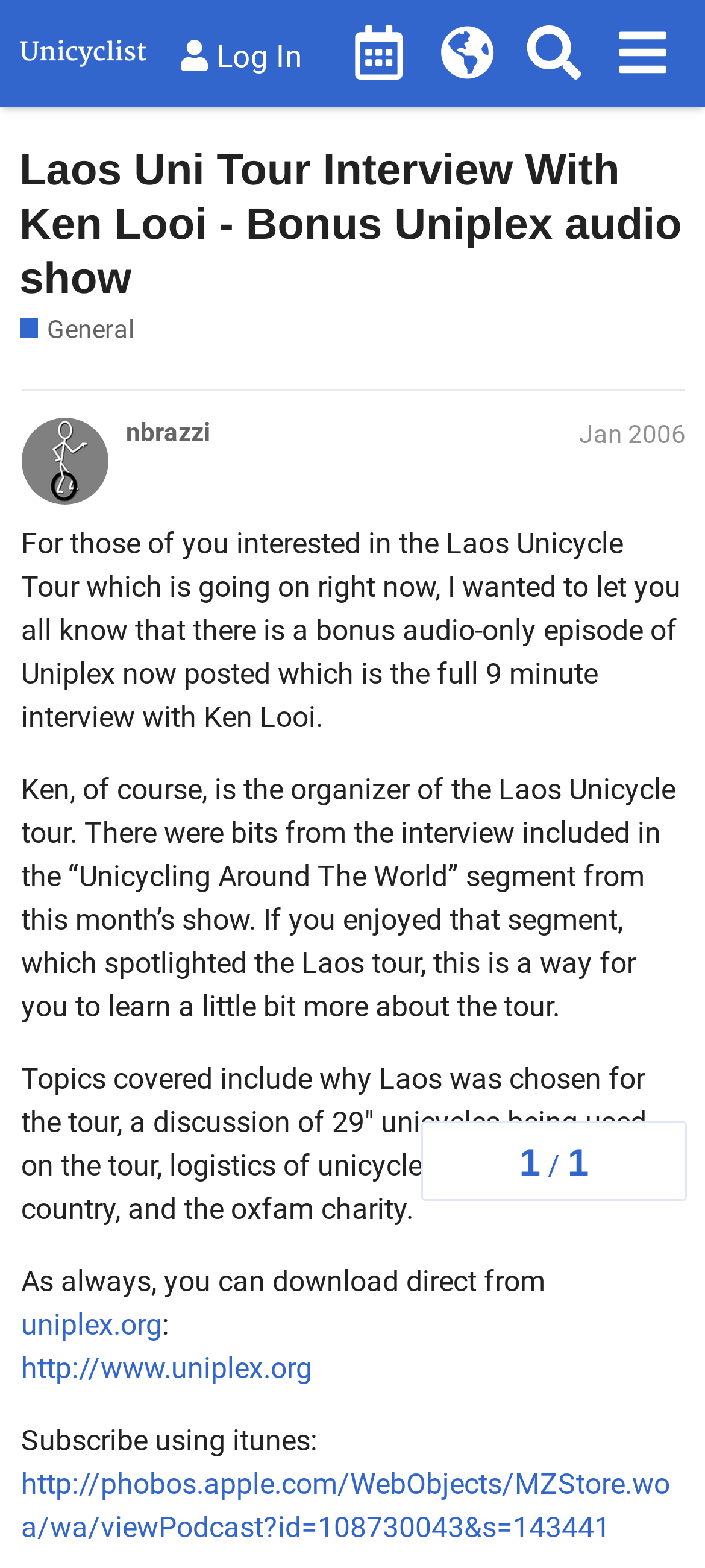Look at the image and answer the question in detail:
Where can the bonus audio-only episode be downloaded from?

The answer can be found in the text 'As always, you can download direct from uniplex.org' which indicates that the bonus audio-only episode can be downloaded from uniplex.org.